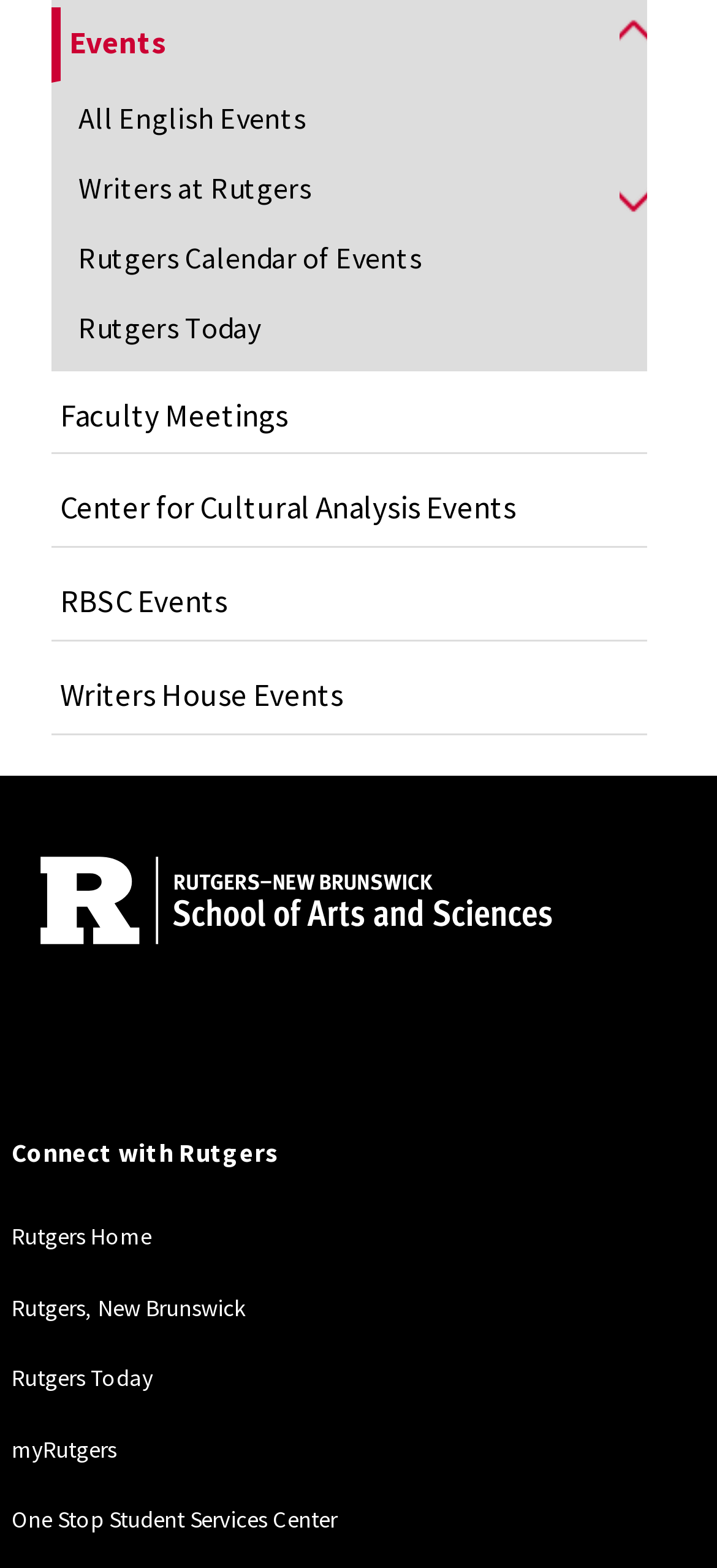For the given element description myRutgers, determine the bounding box coordinates of the UI element. The coordinates should follow the format (top-left x, top-left y, bottom-right x, bottom-right y) and be within the range of 0 to 1.

[0.016, 0.914, 0.163, 0.933]